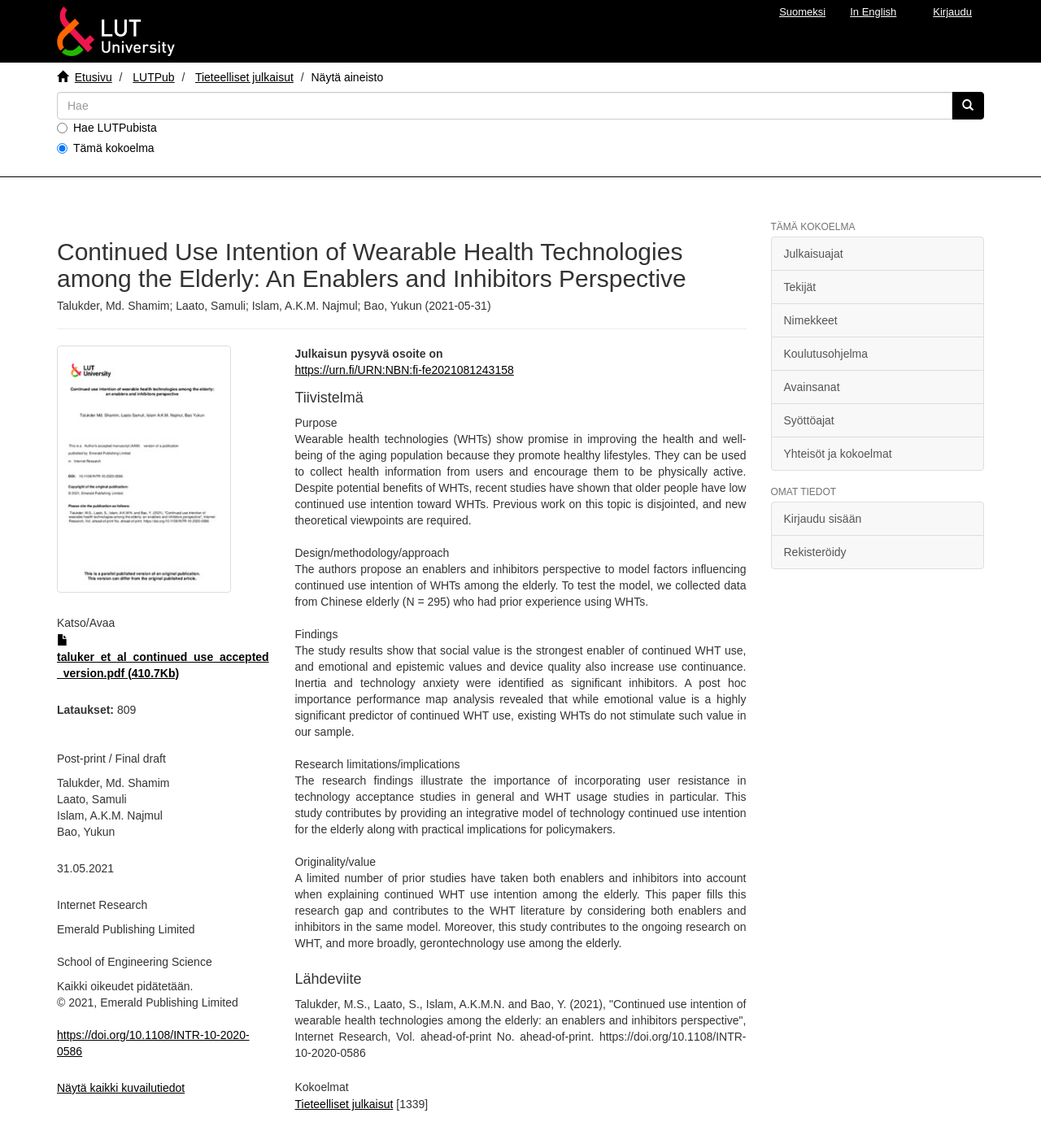How many downloads does the research paper have?
Your answer should be a single word or phrase derived from the screenshot.

809